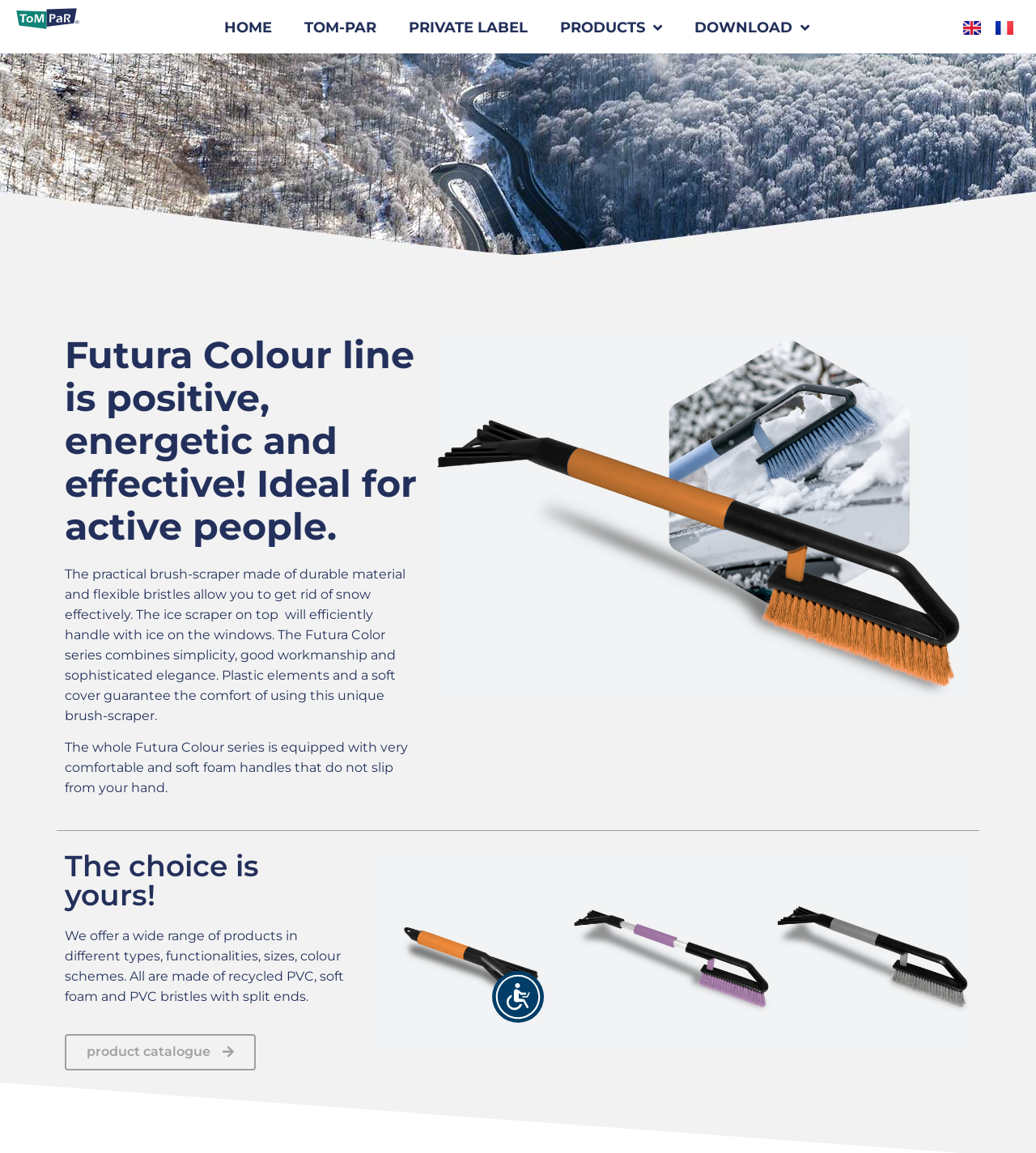Please locate the bounding box coordinates of the element that needs to be clicked to achieve the following instruction: "Switch to English language". The coordinates should be four float numbers between 0 and 1, i.e., [left, top, right, bottom].

[0.93, 0.018, 0.947, 0.03]